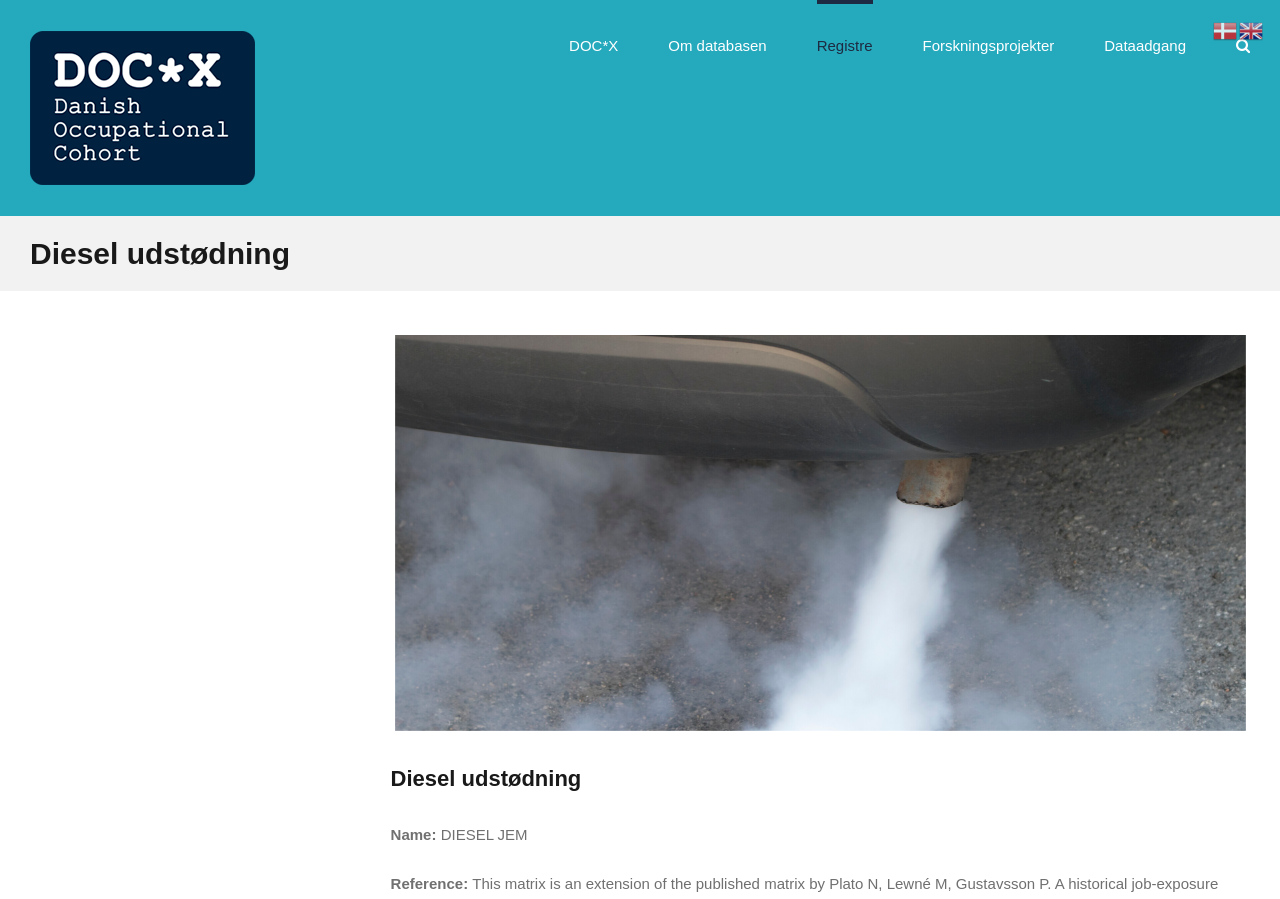Pinpoint the bounding box coordinates of the element you need to click to execute the following instruction: "View the 'Forskningsprojekter' page". The bounding box should be represented by four float numbers between 0 and 1, in the format [left, top, right, bottom].

[0.721, 0.0, 0.824, 0.097]